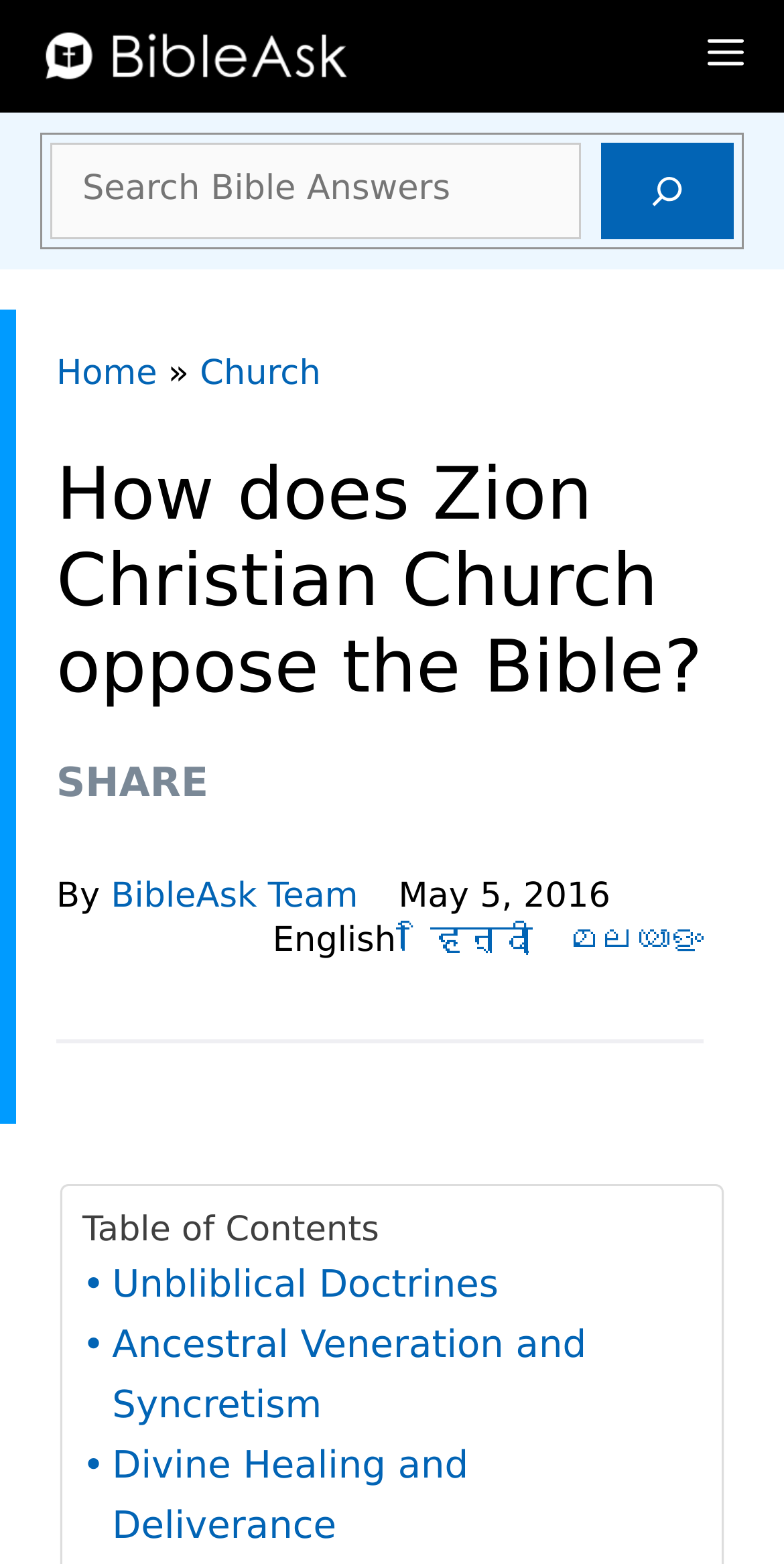Identify the bounding box coordinates of the section to be clicked to complete the task described by the following instruction: "Read the article in Hindi". The coordinates should be four float numbers between 0 and 1, formatted as [left, top, right, bottom].

[0.549, 0.591, 0.679, 0.613]